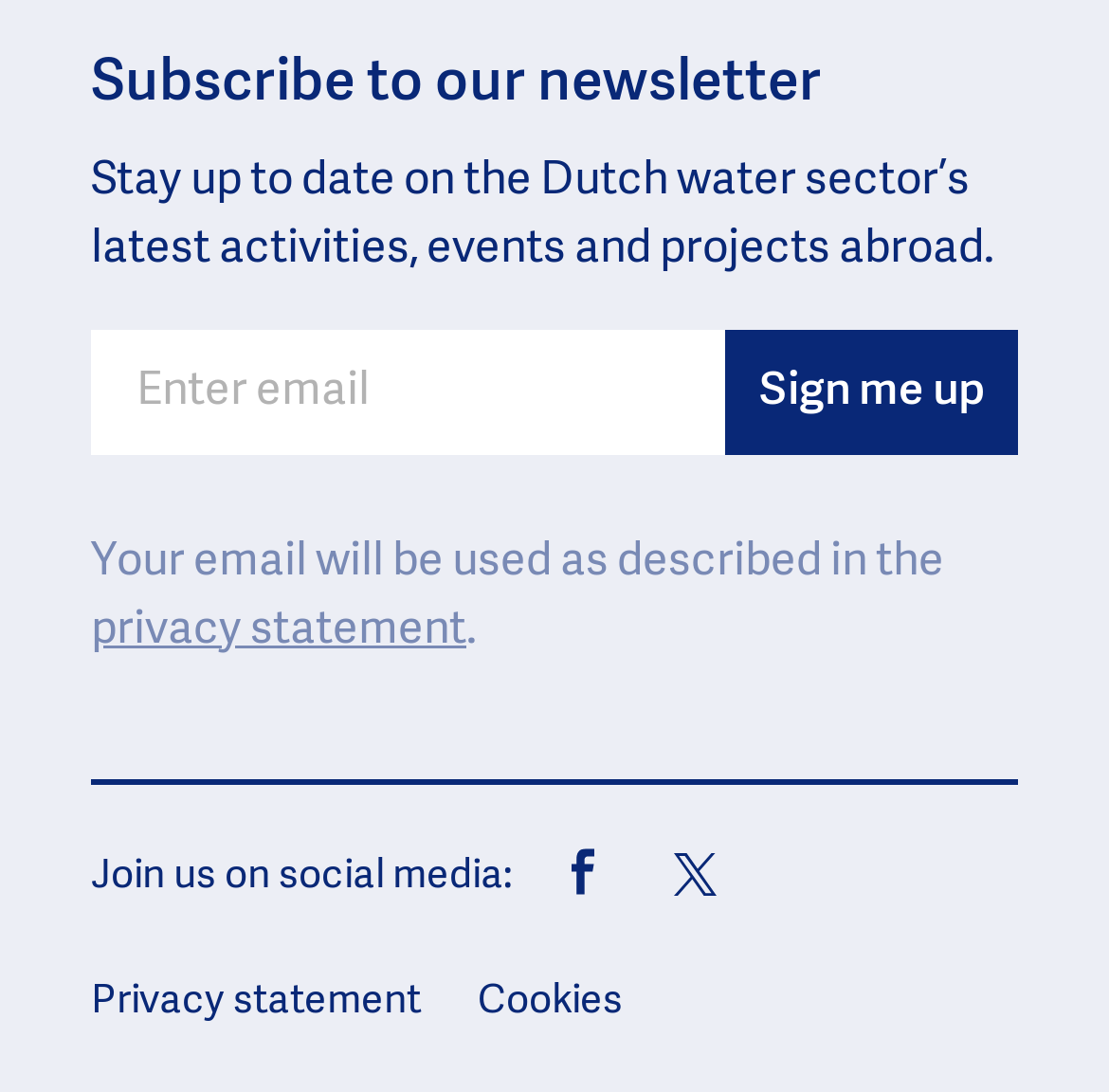What is the link below 'Your email will be used as described in the'?
Please provide a full and detailed response to the question.

The text 'Your email will be used as described in the' is followed by a link, which is labeled 'privacy statement', suggesting that it provides more information about how the email address will be used.